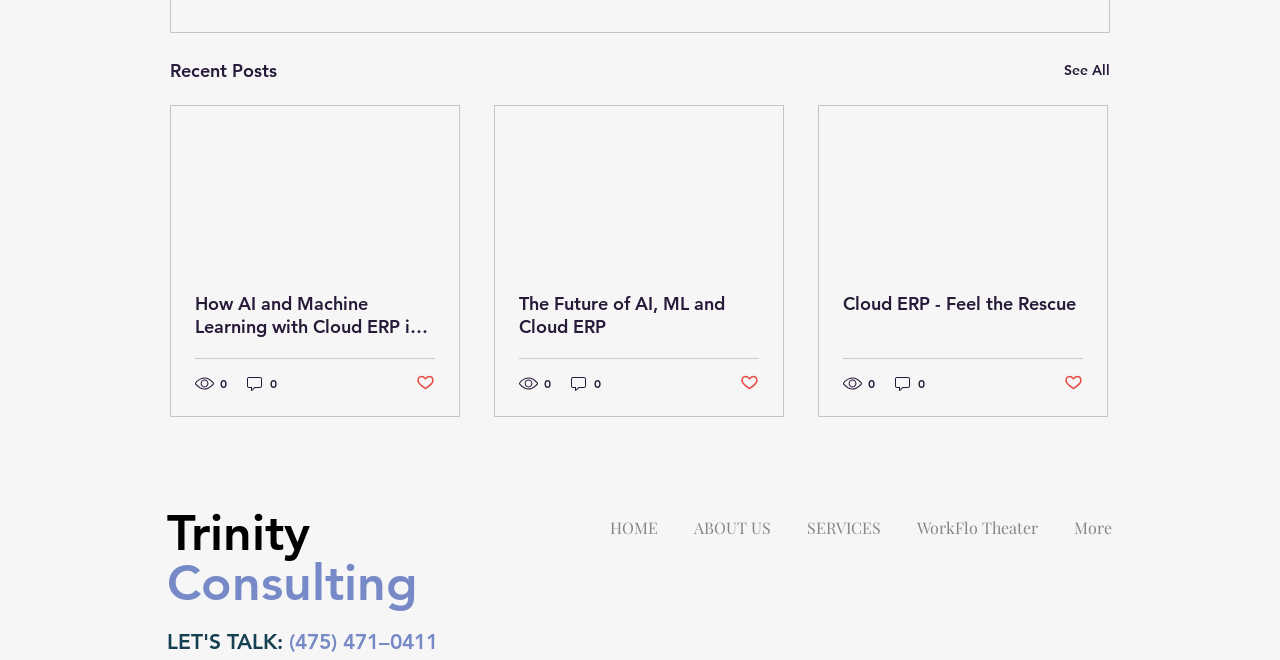Please specify the bounding box coordinates of the clickable region necessary for completing the following instruction: "View recent posts". The coordinates must consist of four float numbers between 0 and 1, i.e., [left, top, right, bottom].

[0.133, 0.085, 0.216, 0.129]